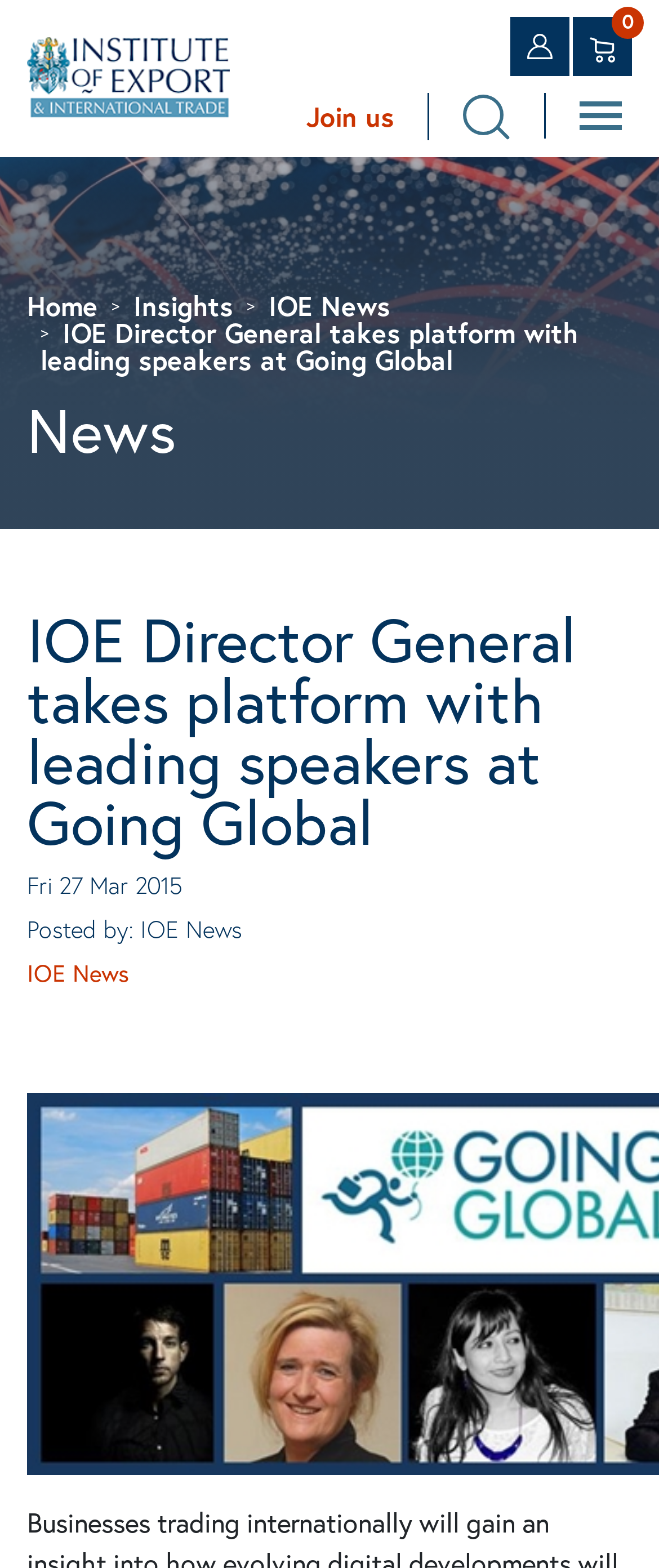What is the date of the news article?
Relying on the image, give a concise answer in one word or a brief phrase.

Fri 27 Mar 2015